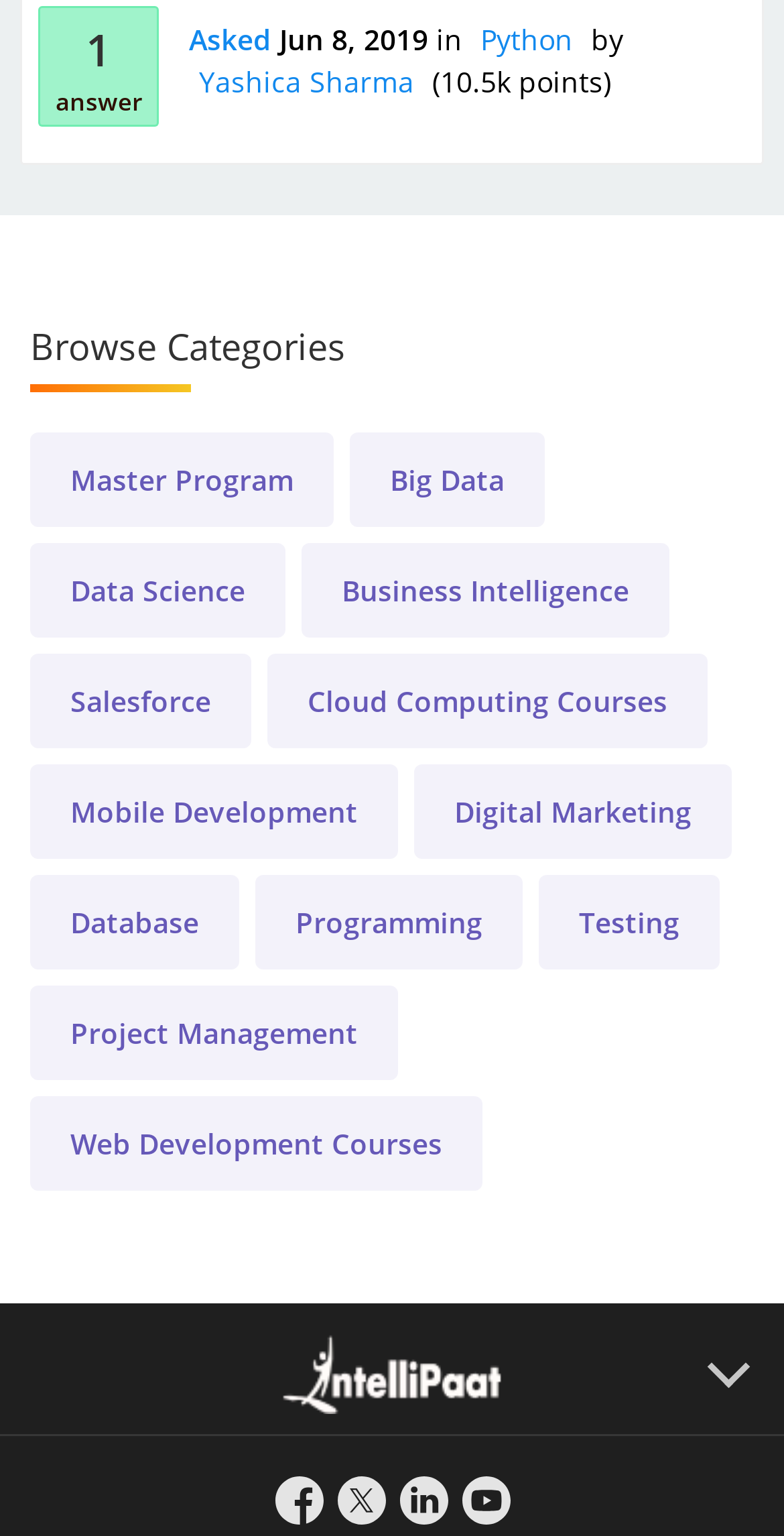What is the category below 'Cloud Computing Courses'? Based on the image, give a response in one word or a short phrase.

Mobile Development